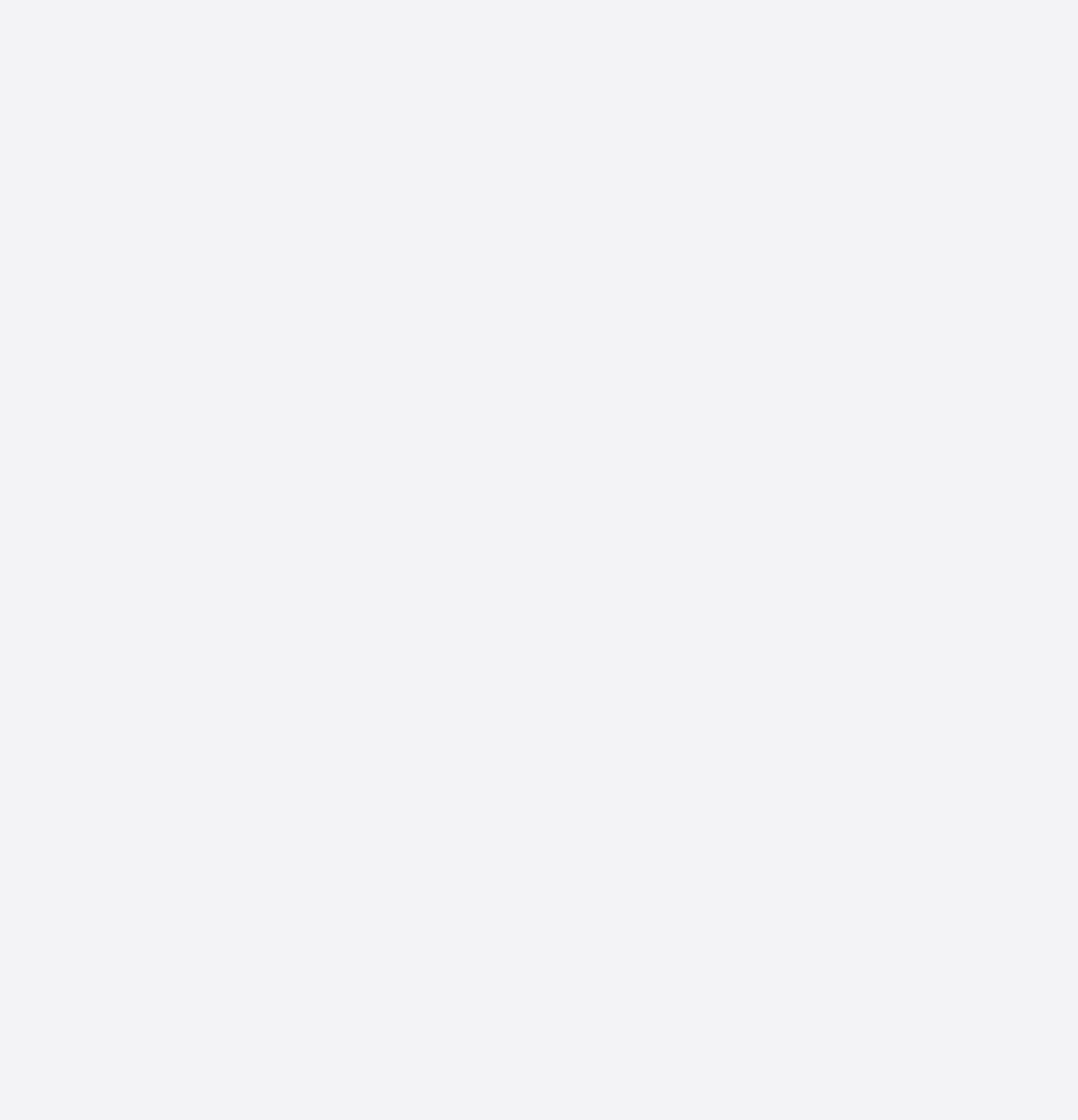Provide a one-word or short-phrase response to the question:
What is the theme of the first event?

SDI 2024